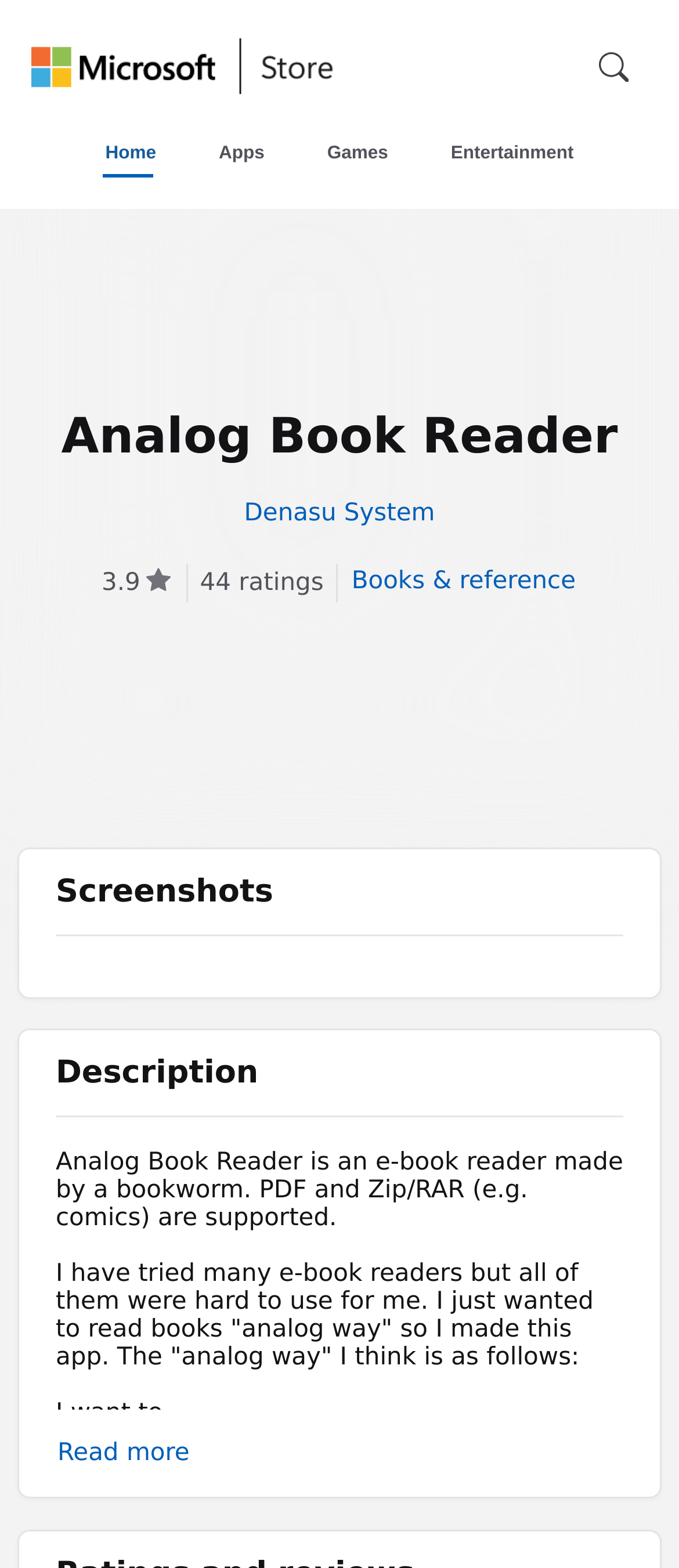Determine the bounding box coordinates for the clickable element to execute this instruction: "Click the Skip to main content button". Provide the coordinates as four float numbers between 0 and 1, i.e., [left, top, right, bottom].

[0.026, 0.008, 0.387, 0.047]